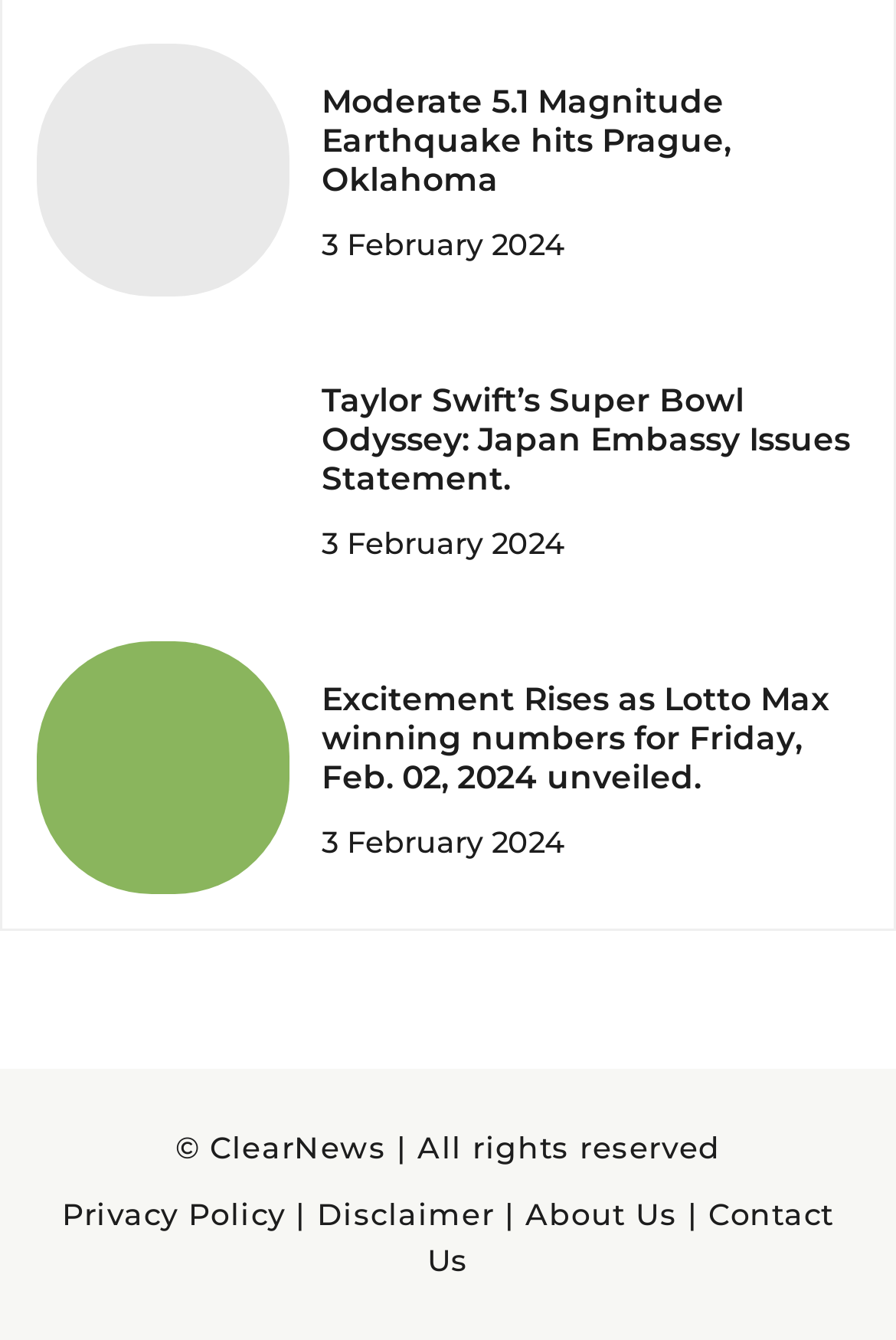Bounding box coordinates are specified in the format (top-left x, top-left y, bottom-right x, bottom-right y). All values are floating point numbers bounded between 0 and 1. Please provide the bounding box coordinate of the region this sentence describes: alt="Earthquake hits Prague"

[0.041, 0.108, 0.323, 0.14]